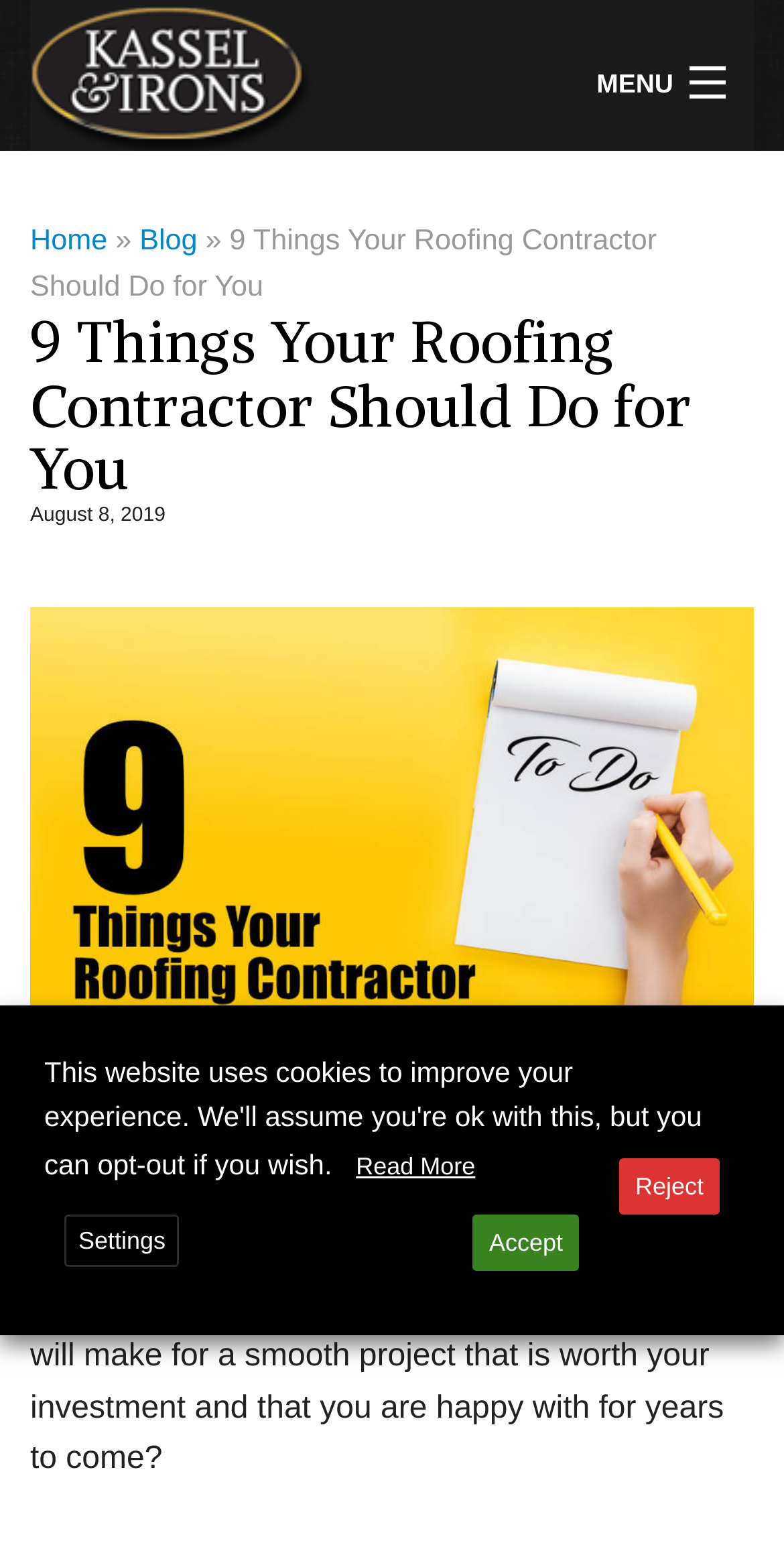Identify the bounding box coordinates of the region I need to click to complete this instruction: "Click on the 'Steel Roofing by Kassel & Irons' link".

[0.038, 0.004, 0.962, 0.105]